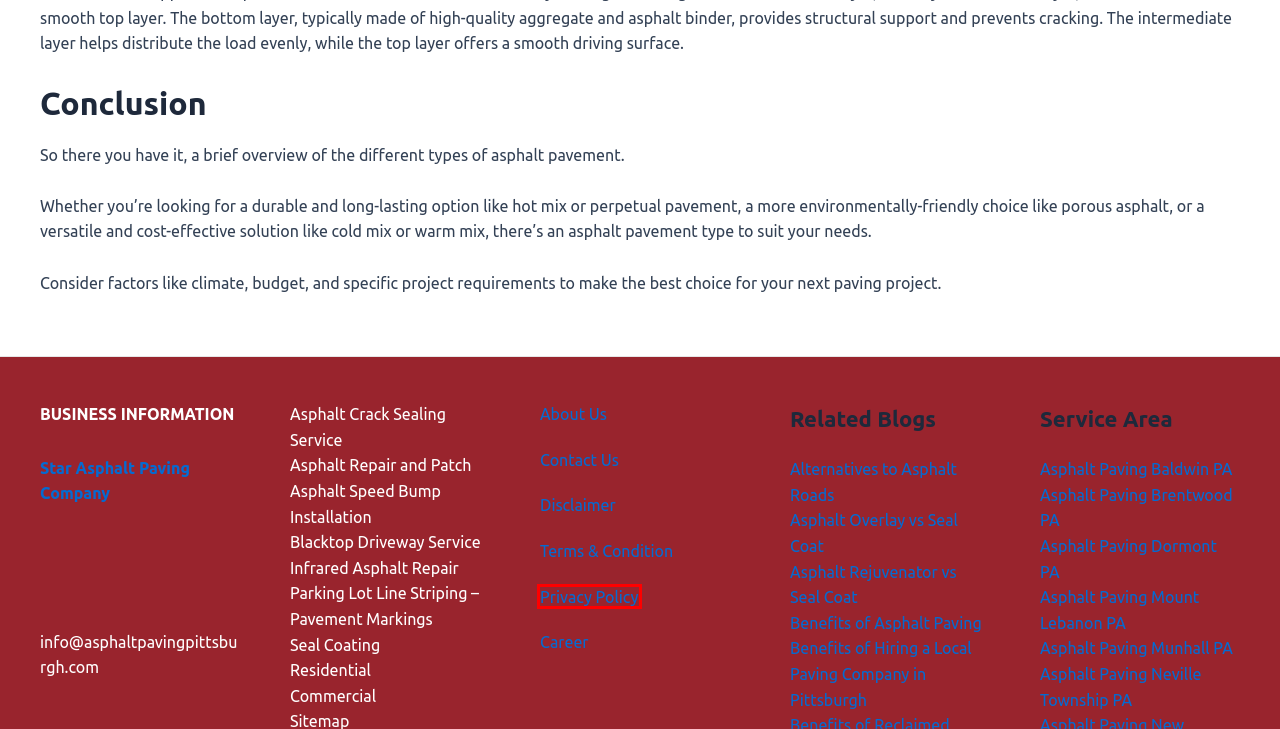You are provided a screenshot of a webpage featuring a red bounding box around a UI element. Choose the webpage description that most accurately represents the new webpage after clicking the element within the red bounding box. Here are the candidates:
A. Privacy Policy - Asphalt Paving Pittsburgh
B. Asphalt Paving Dormont PA - Call Us @ 412 504 7138
C. Asphalt Paving Brentwood PA - Call Us @ 412 504 7138
D. Asphalt Paving Munhall PA - Call Us @ 412 504 7138
E. Benefits Of Hiring A Local Paving Company In Pittsburgh - Asphalt Paving Pittsburgh
F. Residential Asphalt Paving Companies - Asphalt Paving Pittsburgh
G. Asphalt Paving Mount Lebanon PA - Call Us @ 412 504 7138
H. Terms And Condition - Asphalt Paving Pittsburgh

A